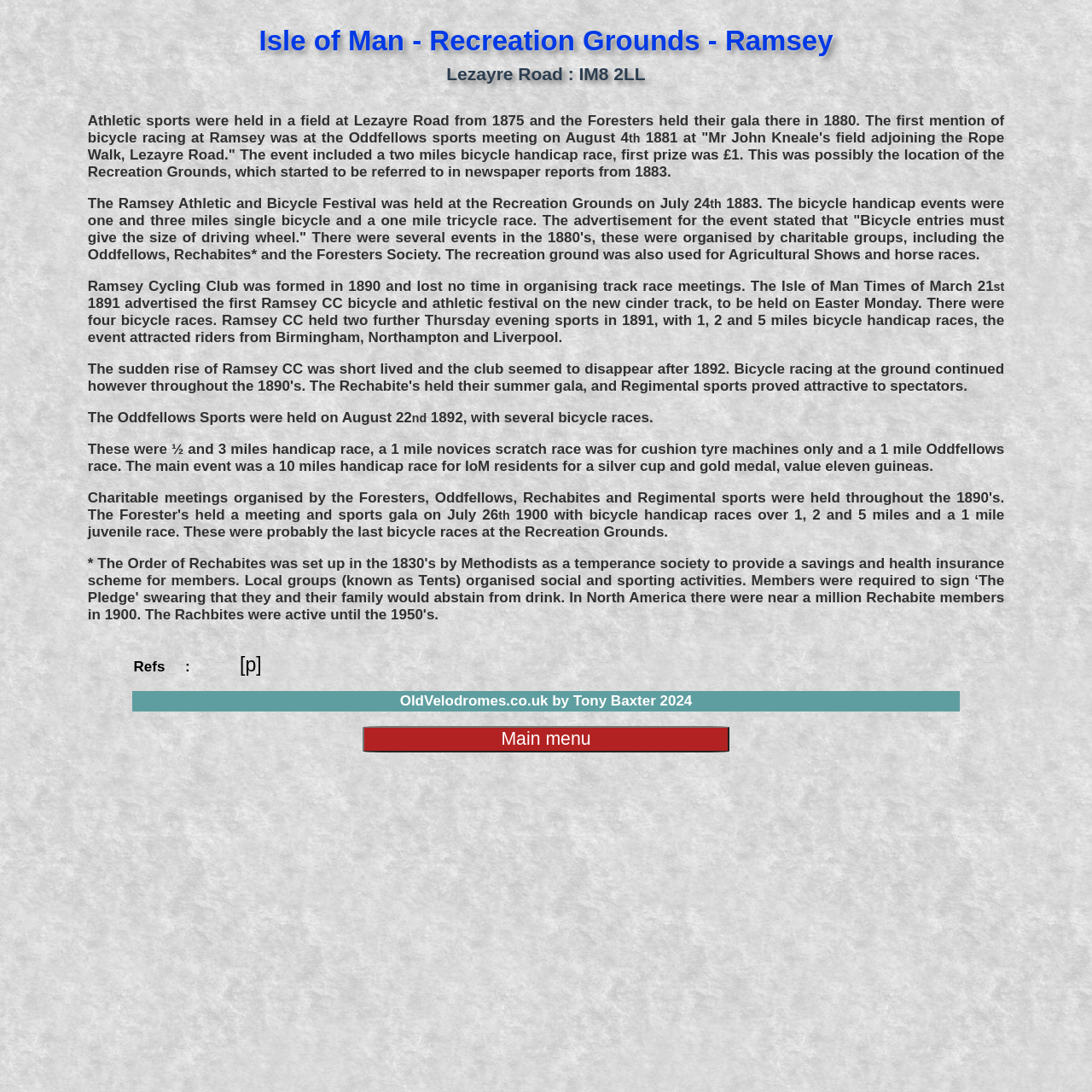Using the format (top-left x, top-left y, bottom-right x, bottom-right y), and given the element description, identify the bounding box coordinates within the screenshot: Main menu

[0.332, 0.665, 0.668, 0.689]